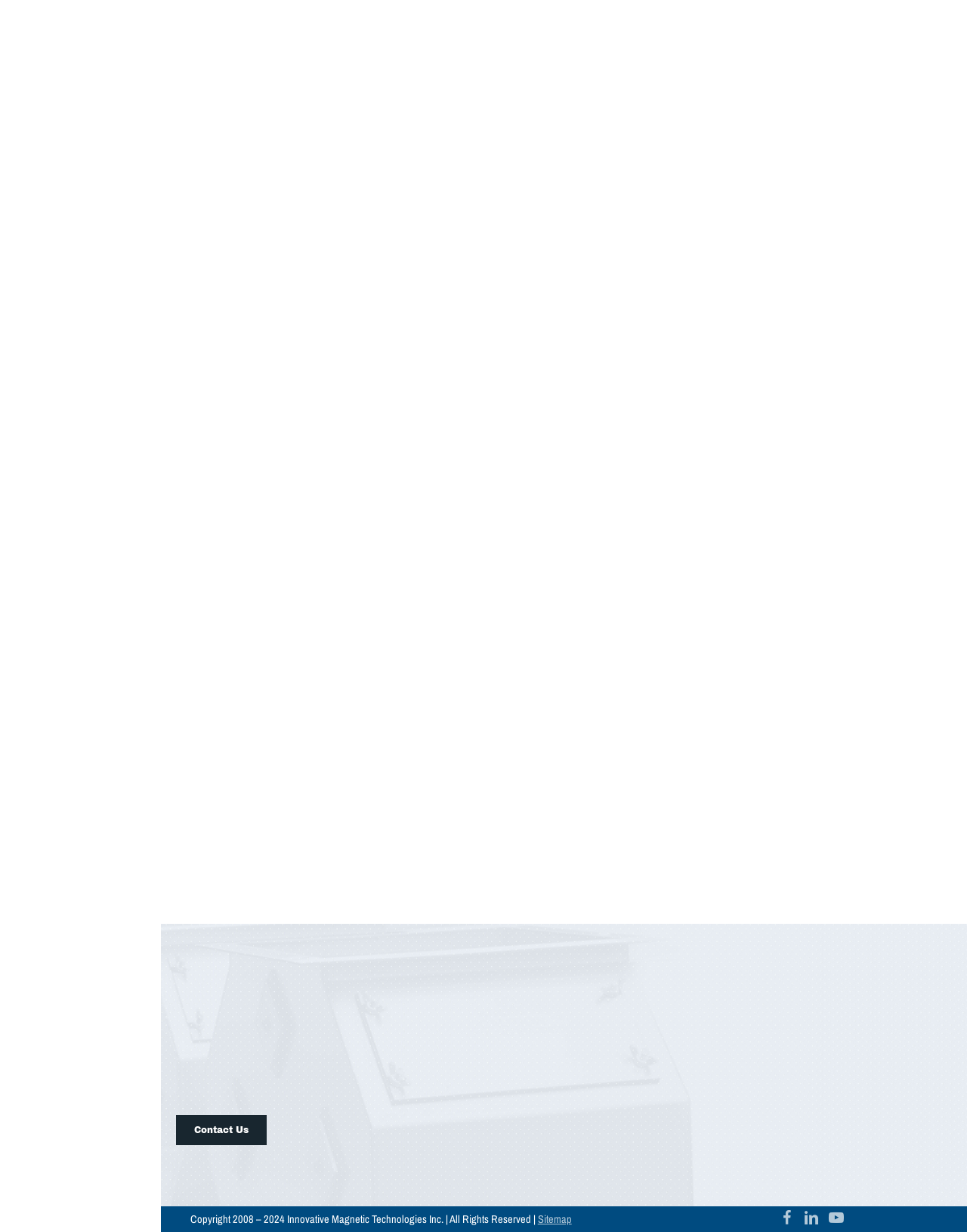What type of products does IMT design and manufacture?
Please respond to the question with as much detail as possible.

The webpage mentions various products designed and manufactured by IMT, such as electromagnets, suspended plate magnets, and magnetic pulleys, which are all types of magnetic equipment. This suggests that IMT specializes in designing and manufacturing magnetic equipment for various industries.